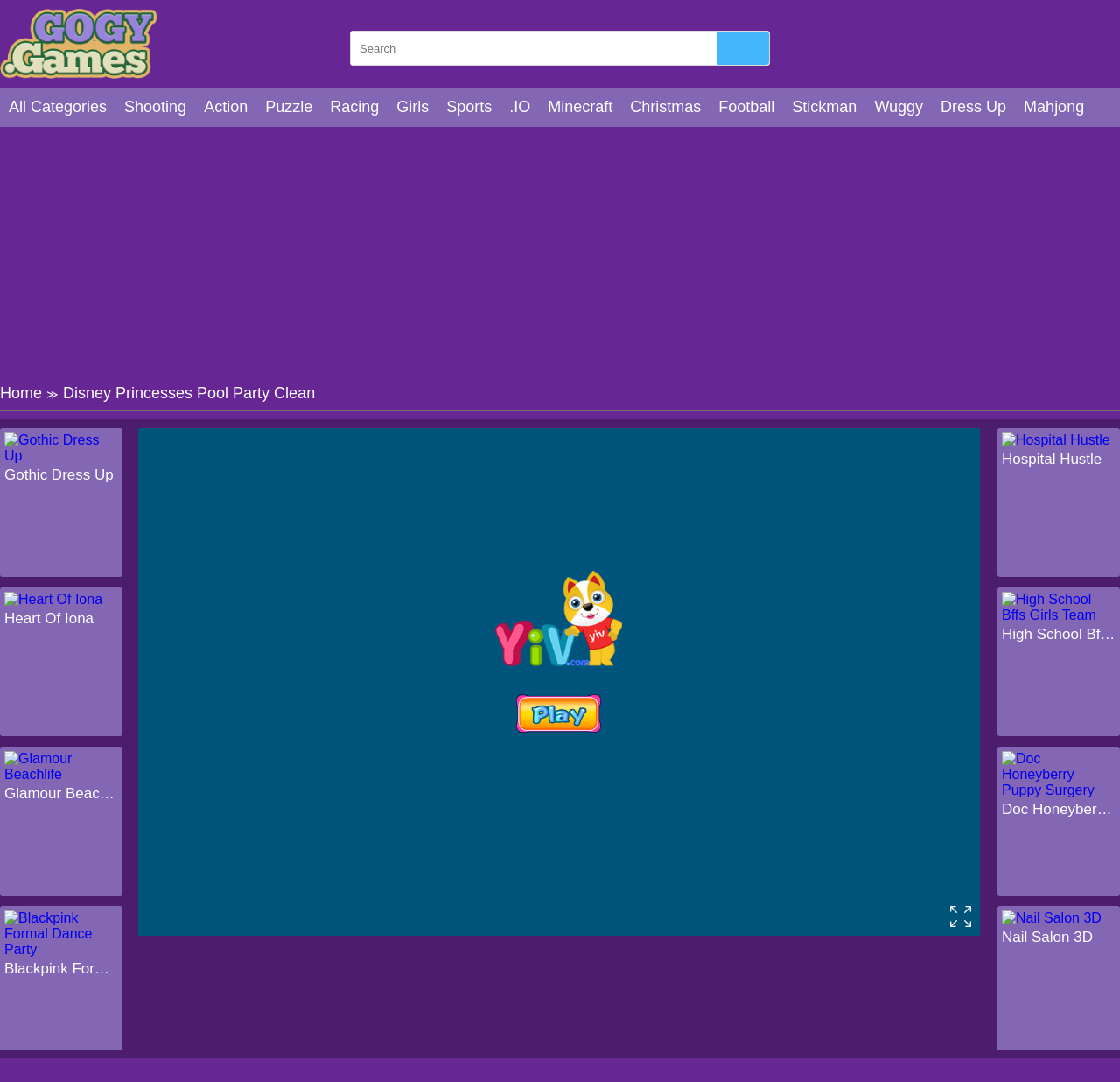Please answer the following question using a single word or phrase: 
What is the name of the game on this webpage?

Disney Princesses Pool Party Clean